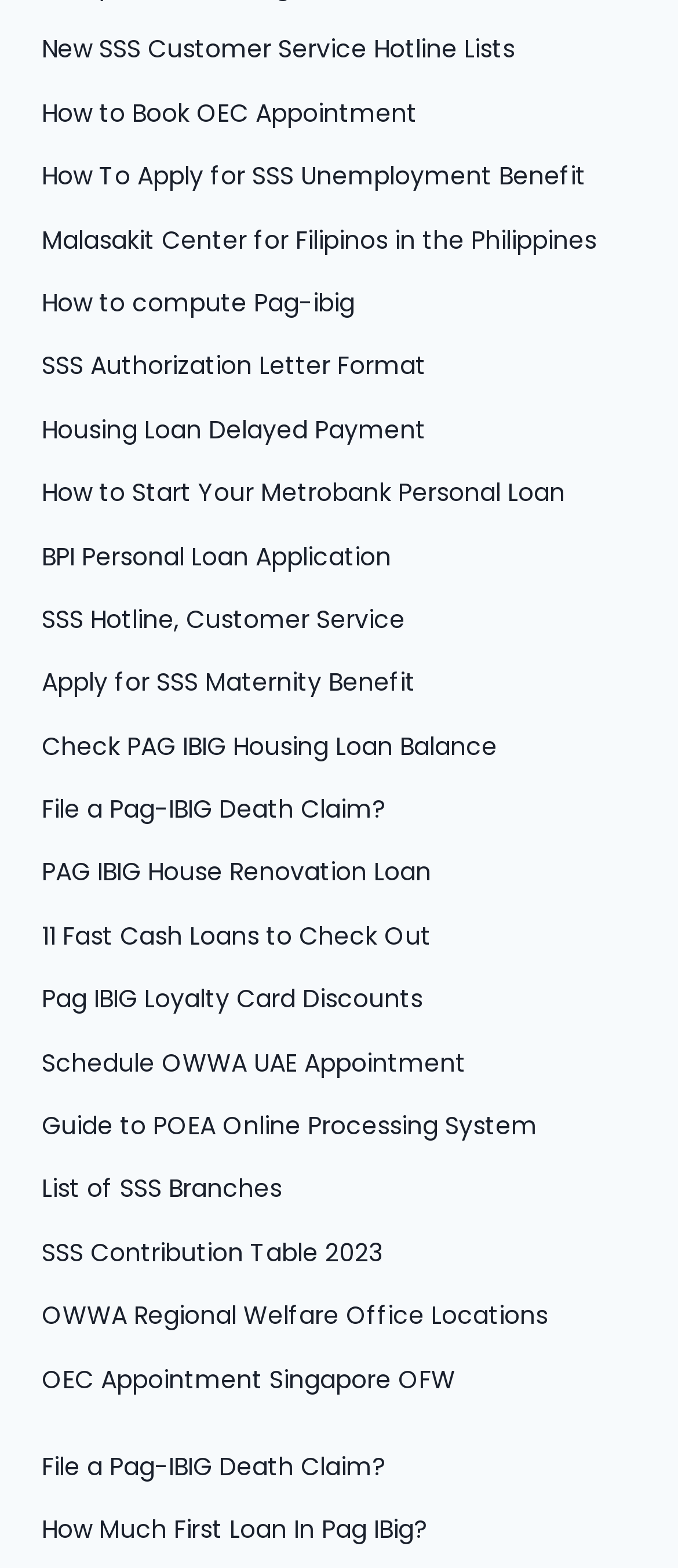Please determine the bounding box coordinates of the area that needs to be clicked to complete this task: 'Check SSS Hotline, Customer Service'. The coordinates must be four float numbers between 0 and 1, formatted as [left, top, right, bottom].

[0.062, 0.384, 0.597, 0.406]